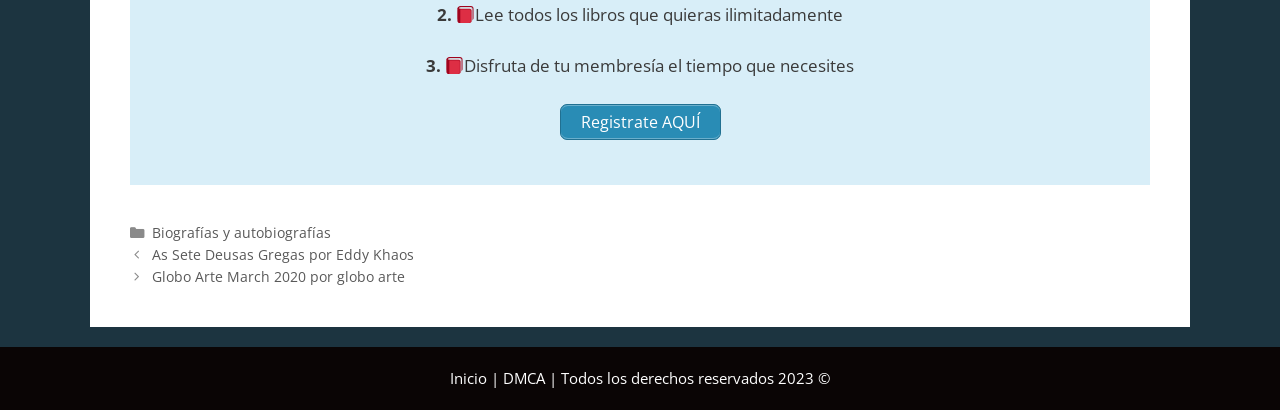What is the text on the 'Registrate AQUÍ' button?
Provide a detailed and well-explained answer to the question.

I looked at the call-to-action button on the webpage and found the text 'Registrate AQUÍ'.